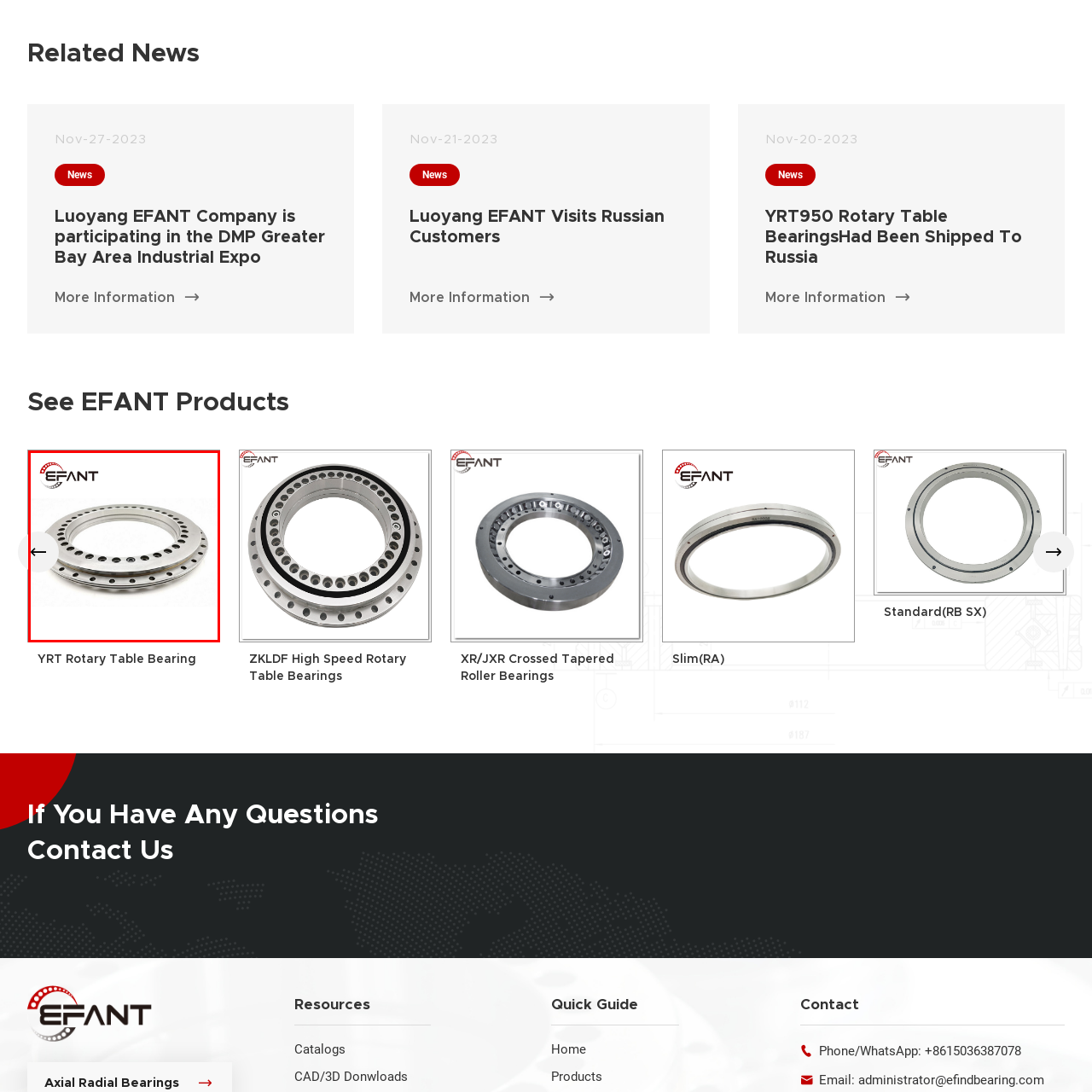Look at the image enclosed within the red outline and answer the question with a single word or phrase:
What is the purpose of the holes on the outer ring?

Mounting and securing